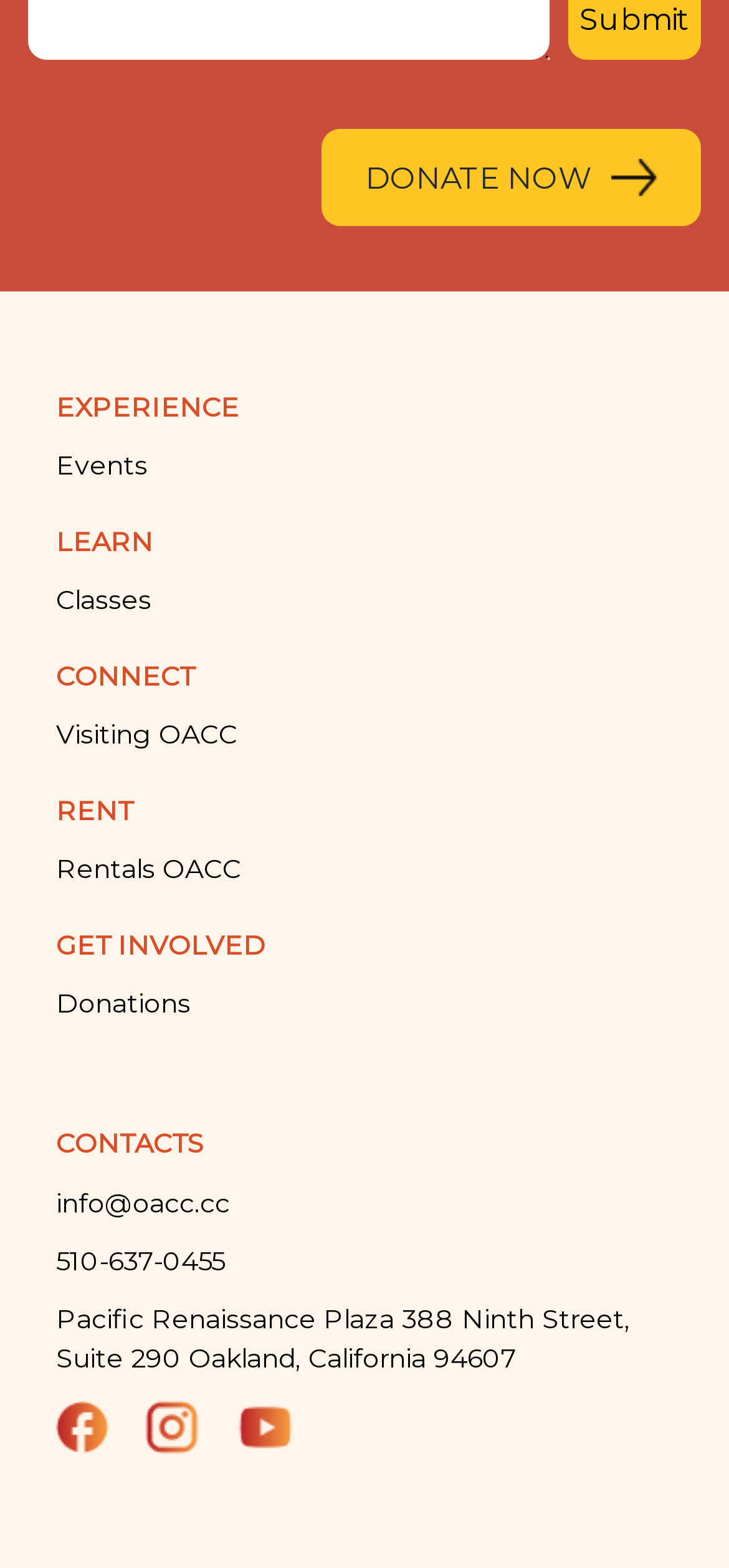Locate the bounding box coordinates of the area where you should click to accomplish the instruction: "Visit the Experience page".

[0.077, 0.249, 0.328, 0.27]